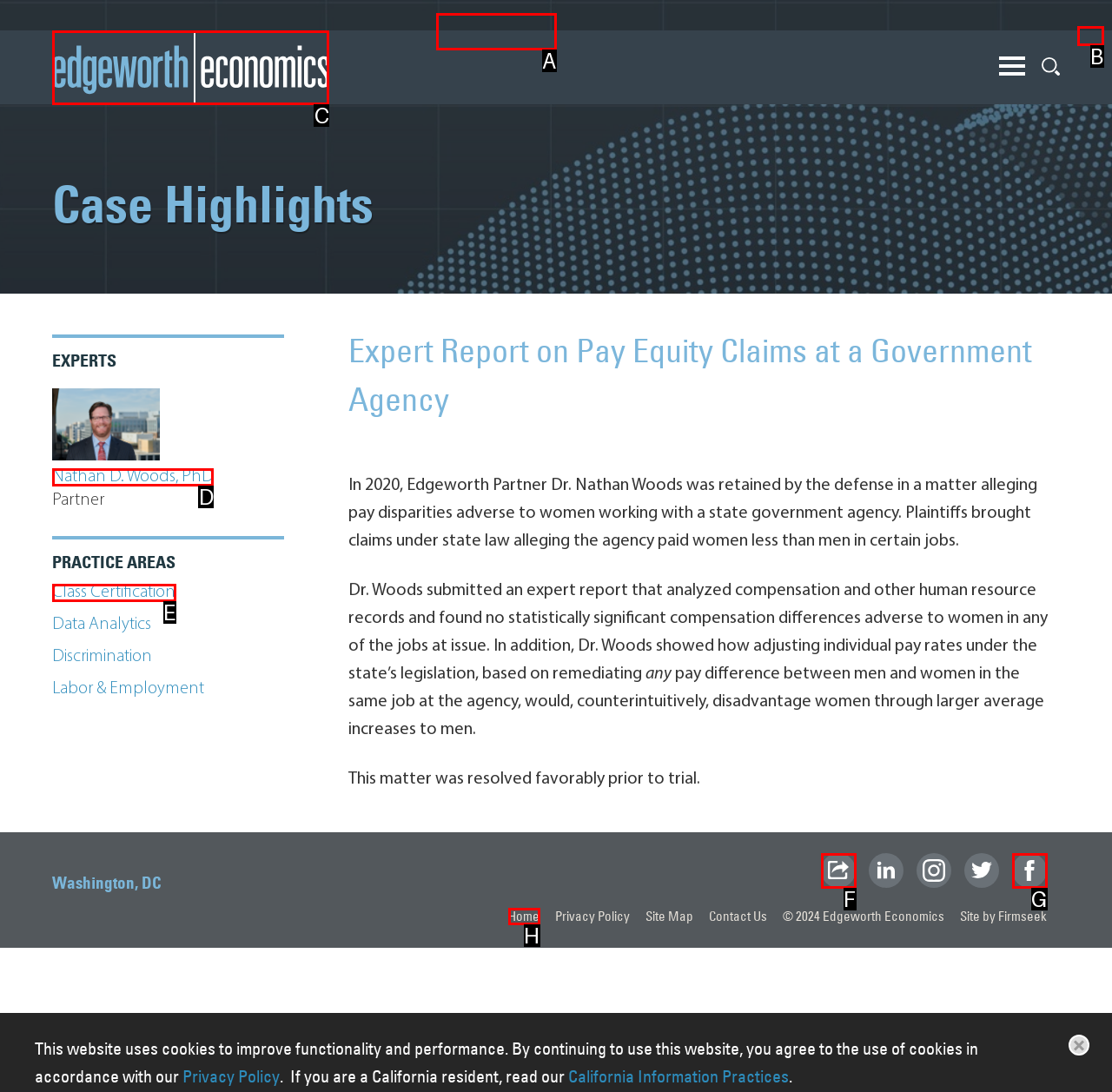Select the proper HTML element to perform the given task: Read the Blog Answer with the corresponding letter from the provided choices.

None